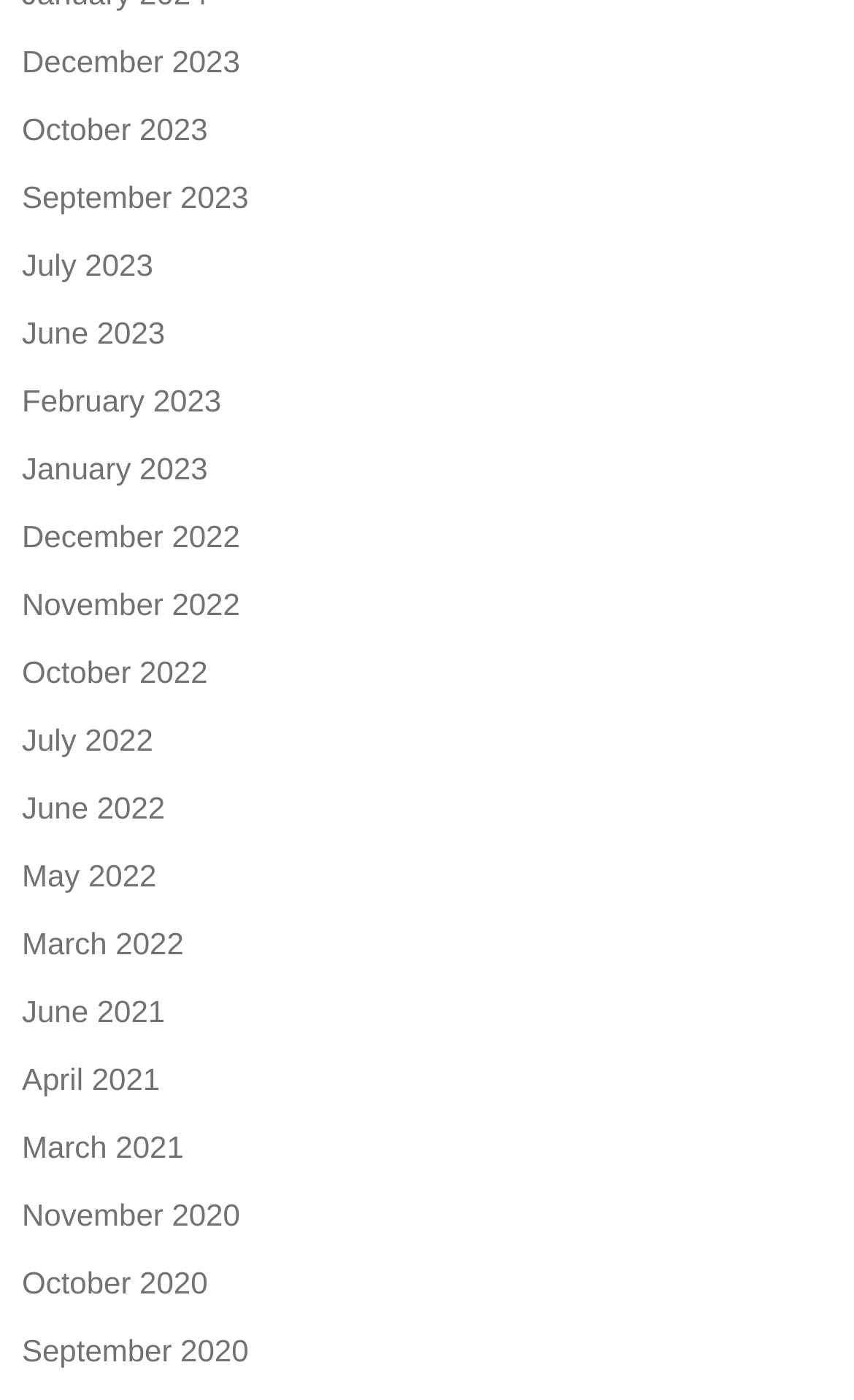Could you find the bounding box coordinates of the clickable area to complete this instruction: "Check June 2021"?

[0.026, 0.71, 0.193, 0.735]